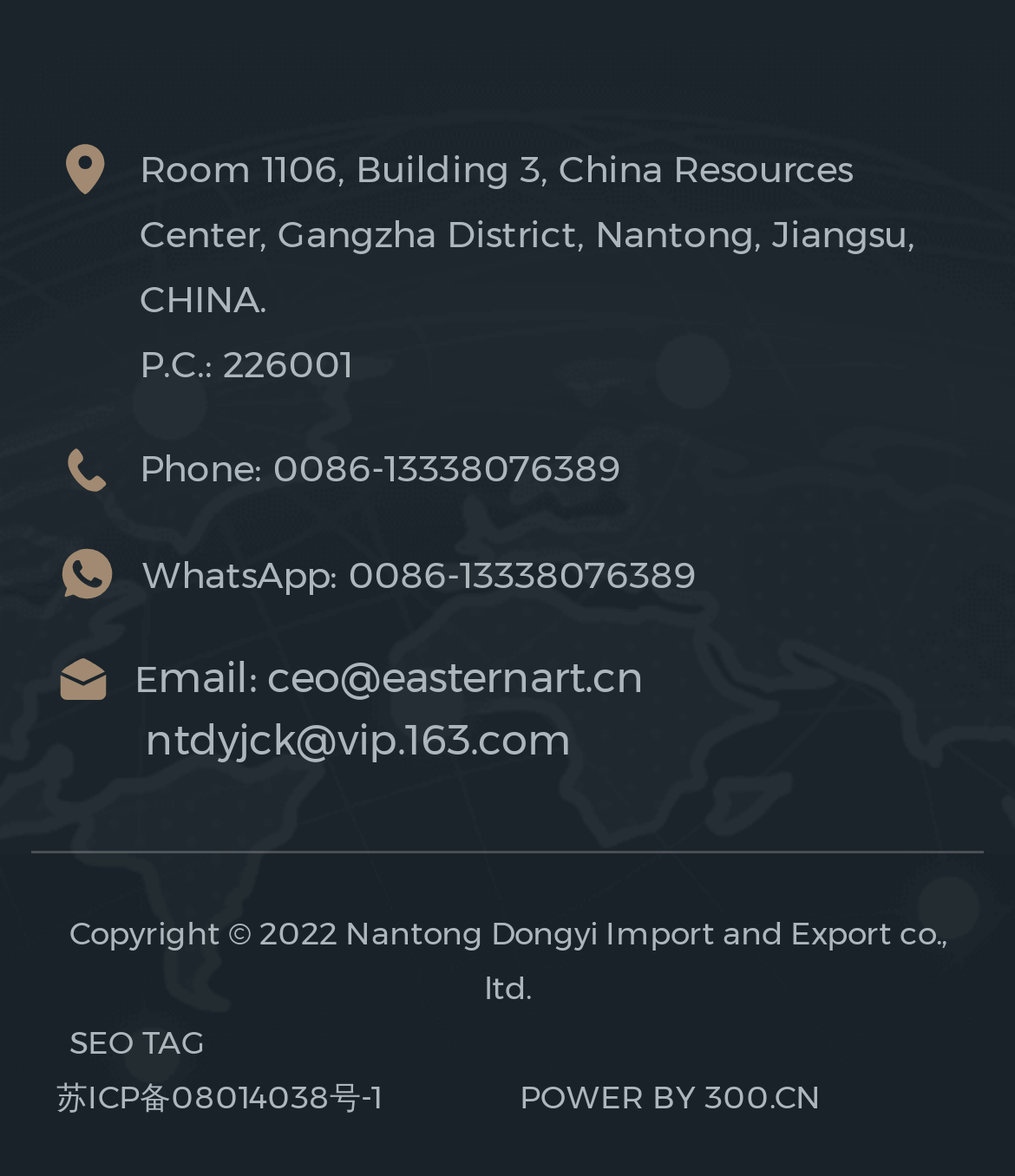What is the phone number of the company?
Please provide a single word or phrase answer based on the image.

0086-13338076389